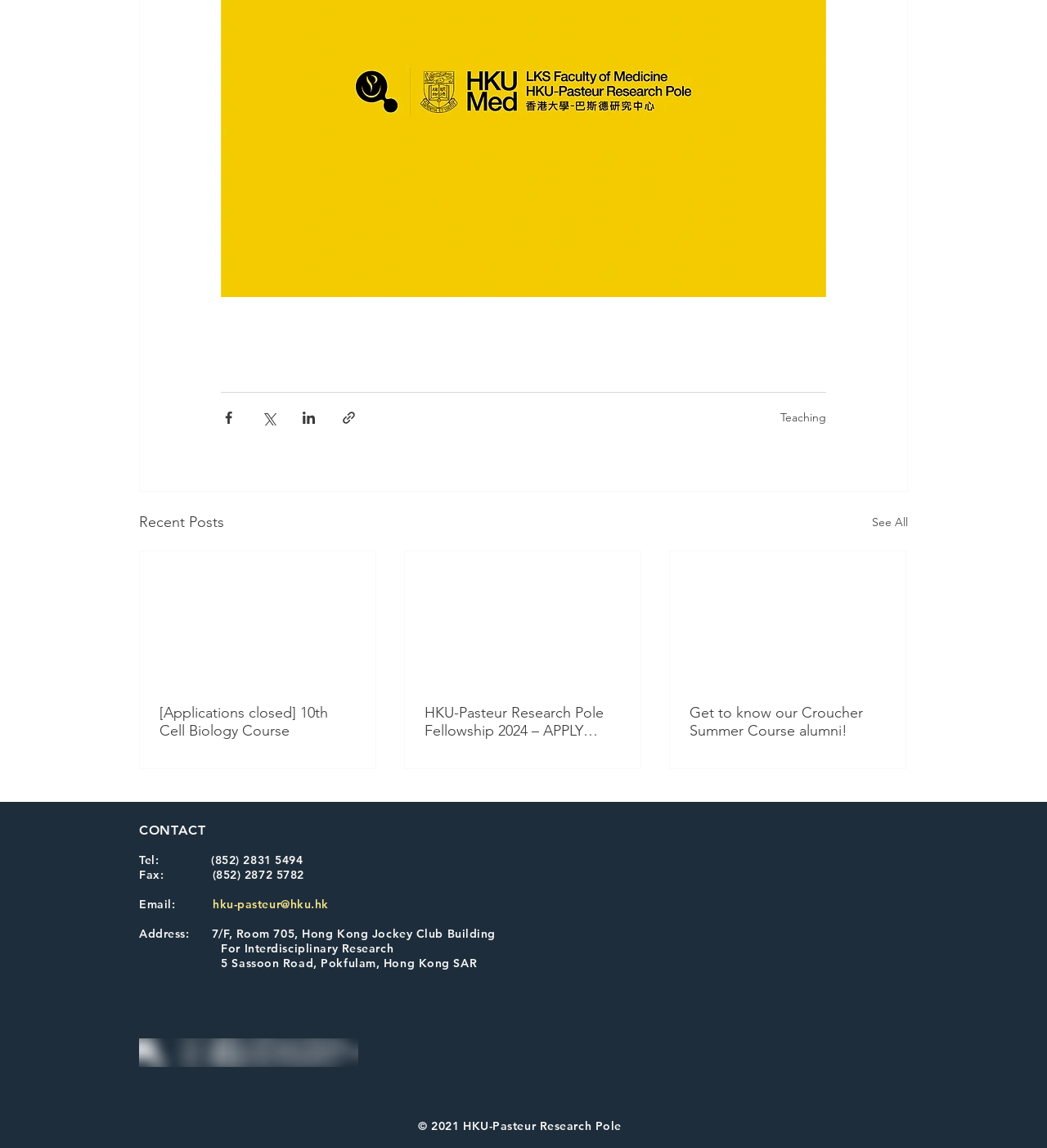Please identify the bounding box coordinates of the element's region that needs to be clicked to fulfill the following instruction: "Contact us". The bounding box coordinates should consist of four float numbers between 0 and 1, i.e., [left, top, right, bottom].

[0.133, 0.717, 0.196, 0.73]